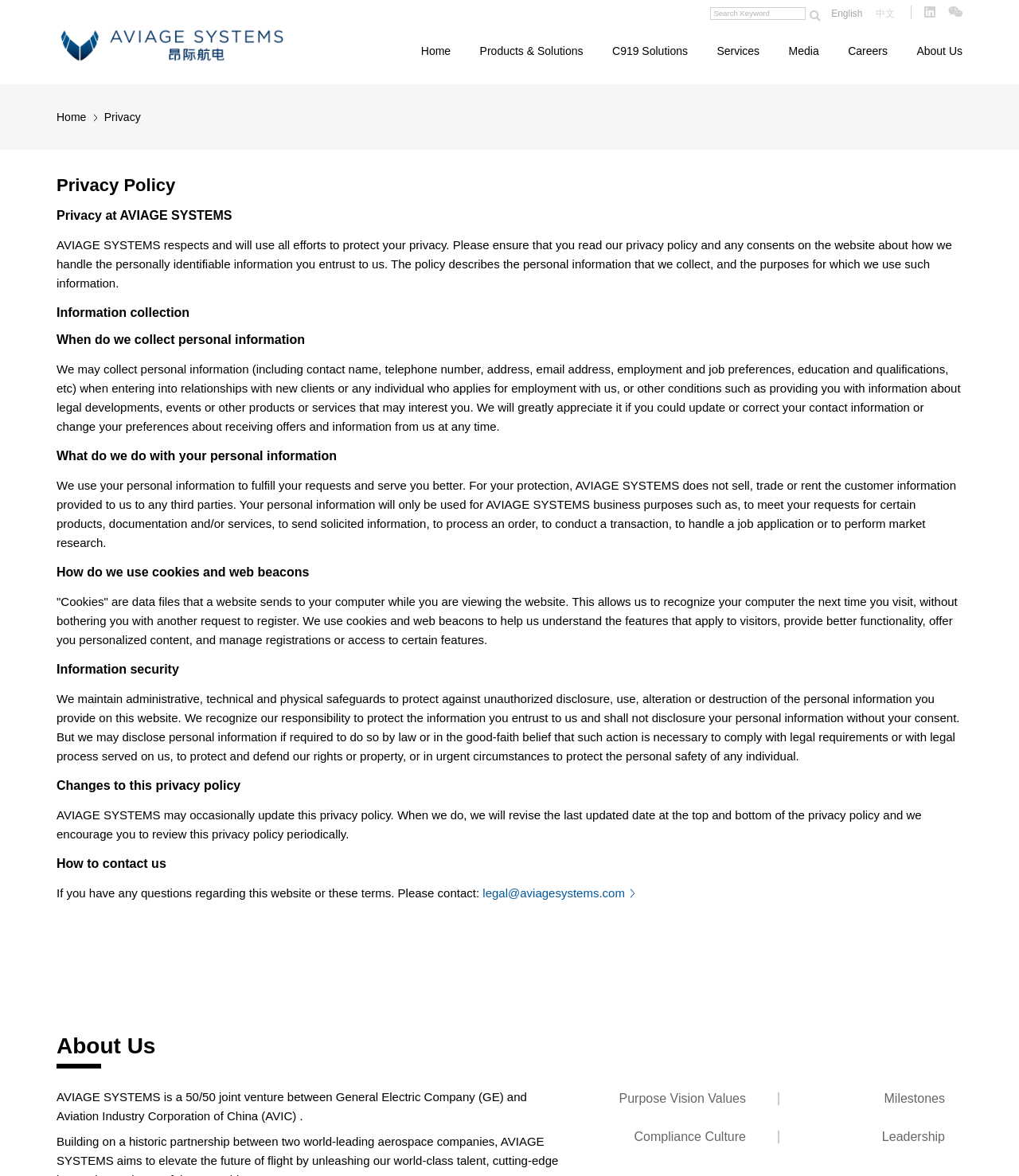Please determine the bounding box coordinates of the element's region to click for the following instruction: "Search for a keyword".

[0.697, 0.006, 0.791, 0.017]